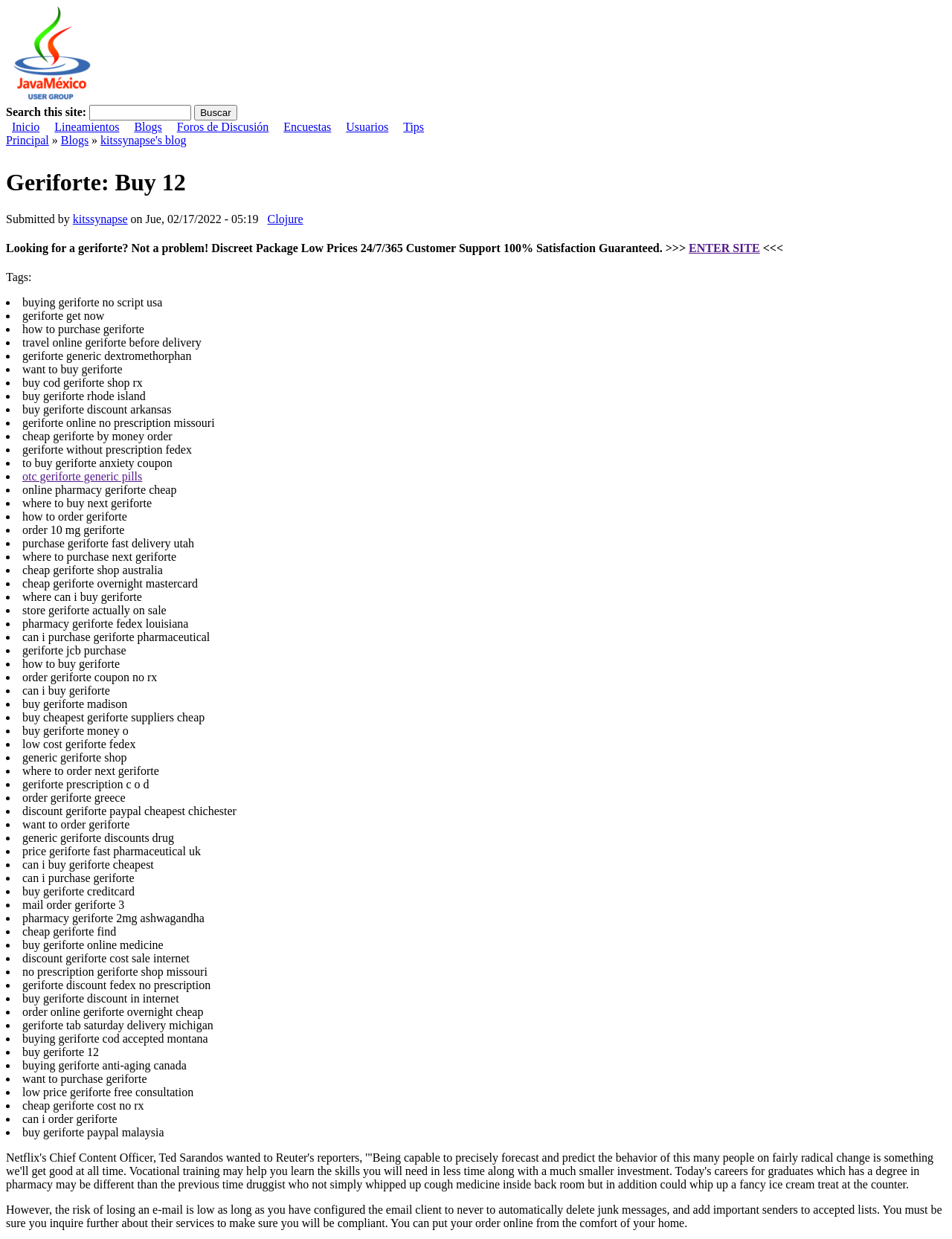Pinpoint the bounding box coordinates of the element that must be clicked to accomplish the following instruction: "Click on the 'kitssynapse's blog' link". The coordinates should be in the format of four float numbers between 0 and 1, i.e., [left, top, right, bottom].

[0.106, 0.108, 0.196, 0.118]